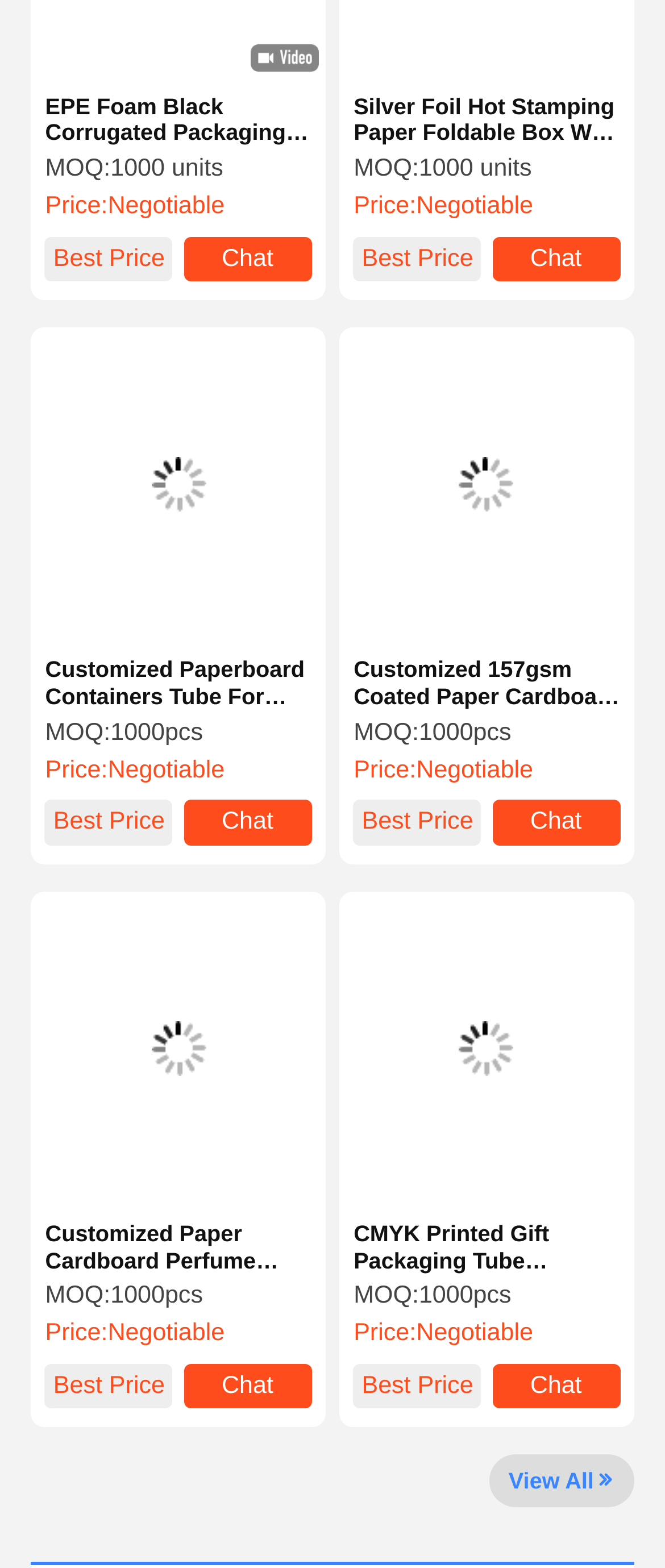Please specify the coordinates of the bounding box for the element that should be clicked to carry out this instruction: "Click on Home". The coordinates must be four float numbers between 0 and 1, formatted as [left, top, right, bottom].

[0.054, 0.447, 0.277, 0.574]